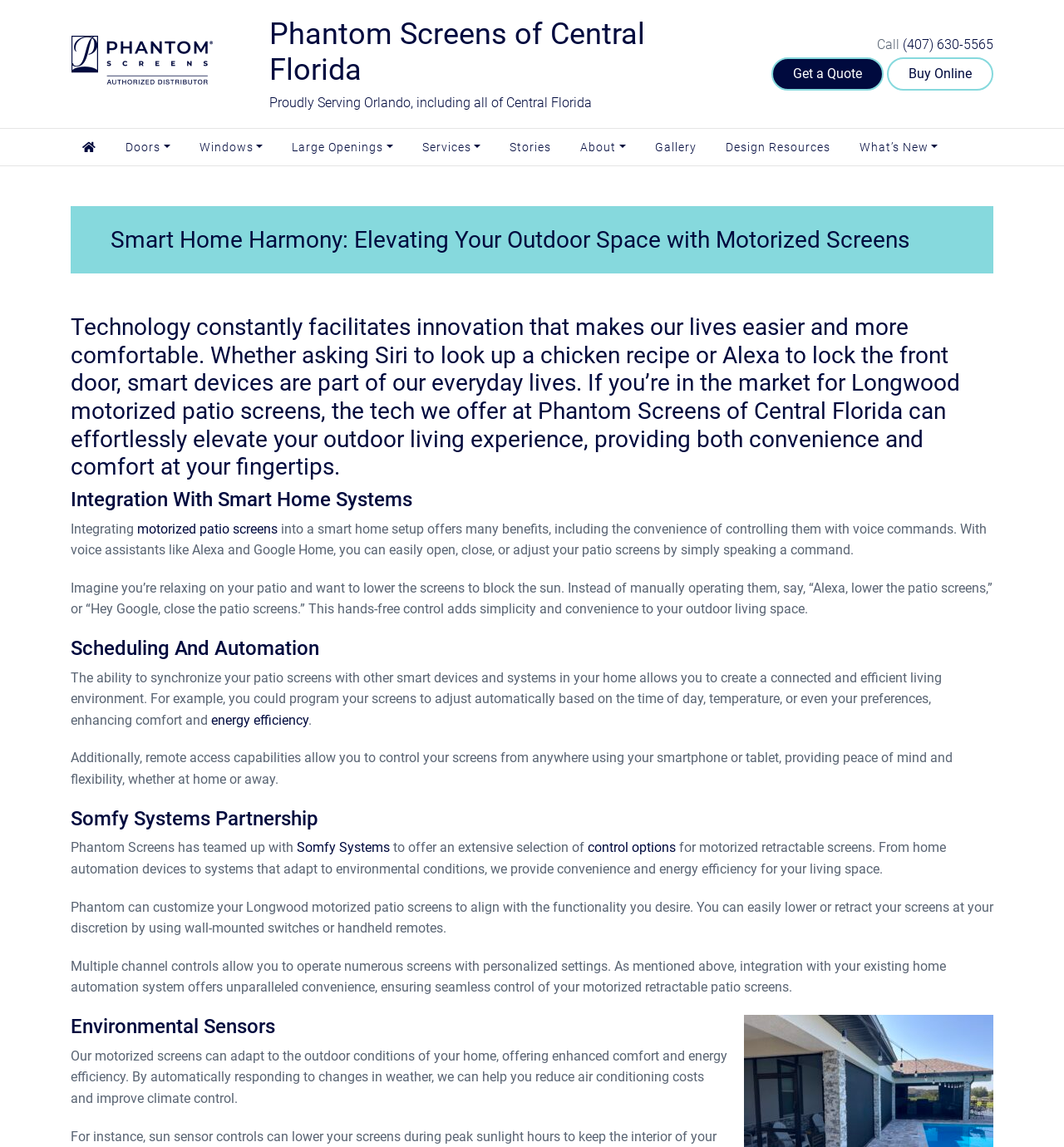Determine the bounding box coordinates of the clickable element to achieve the following action: 'Click Phantom Screens'. Provide the coordinates as four float values between 0 and 1, formatted as [left, top, right, bottom].

[0.067, 0.048, 0.219, 0.062]